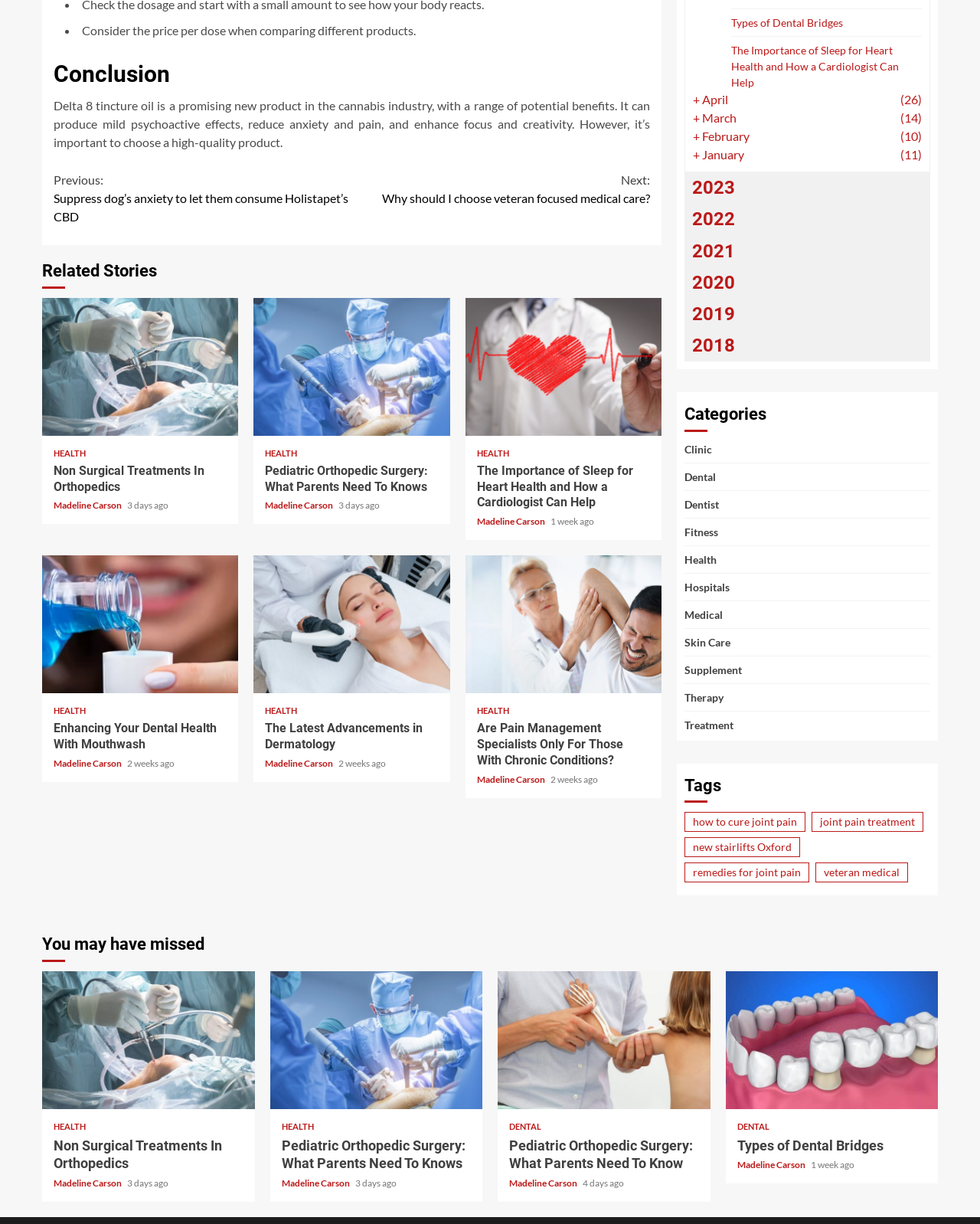What type of stories are listed under 'Related Stories'?
Please provide a comprehensive answer based on the visual information in the image.

The 'Related Stories' section lists several links to articles with health-related topics, such as 'Non Surgical Treatments In Orthopedics', 'Pediatric Orthopedic Surgery: What Parents Need To Knows', and 'The Importance of Sleep for Heart Health and How a Cardiologist Can Help'. Therefore, I can conclude that the type of stories listed under 'Related Stories' are health-related stories.